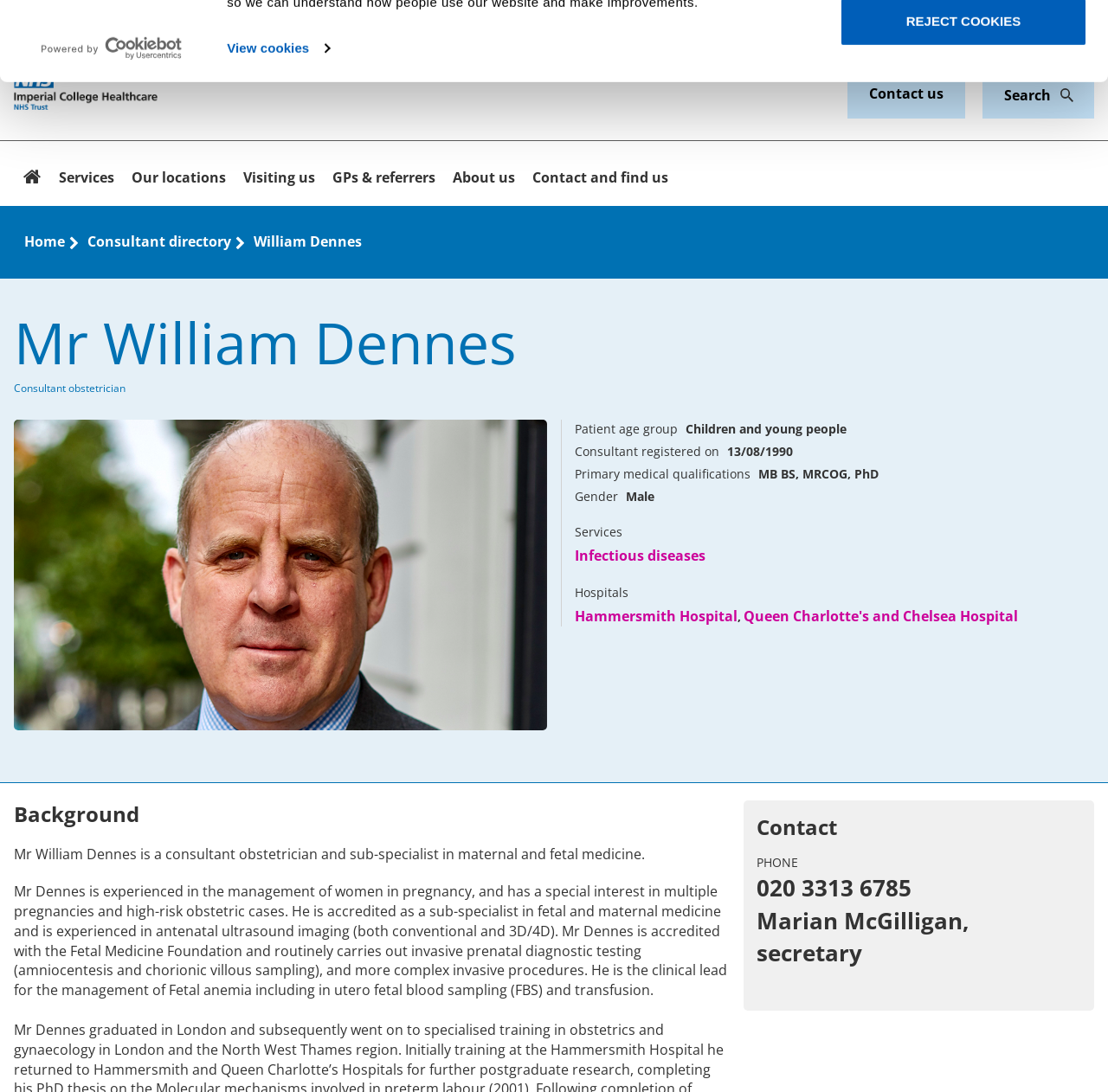Please predict the bounding box coordinates of the element's region where a click is necessary to complete the following instruction: "Click the 'REJECT COOKIES' button". The coordinates should be represented by four float numbers between 0 and 1, i.e., [left, top, right, bottom].

[0.758, 0.07, 0.981, 0.115]